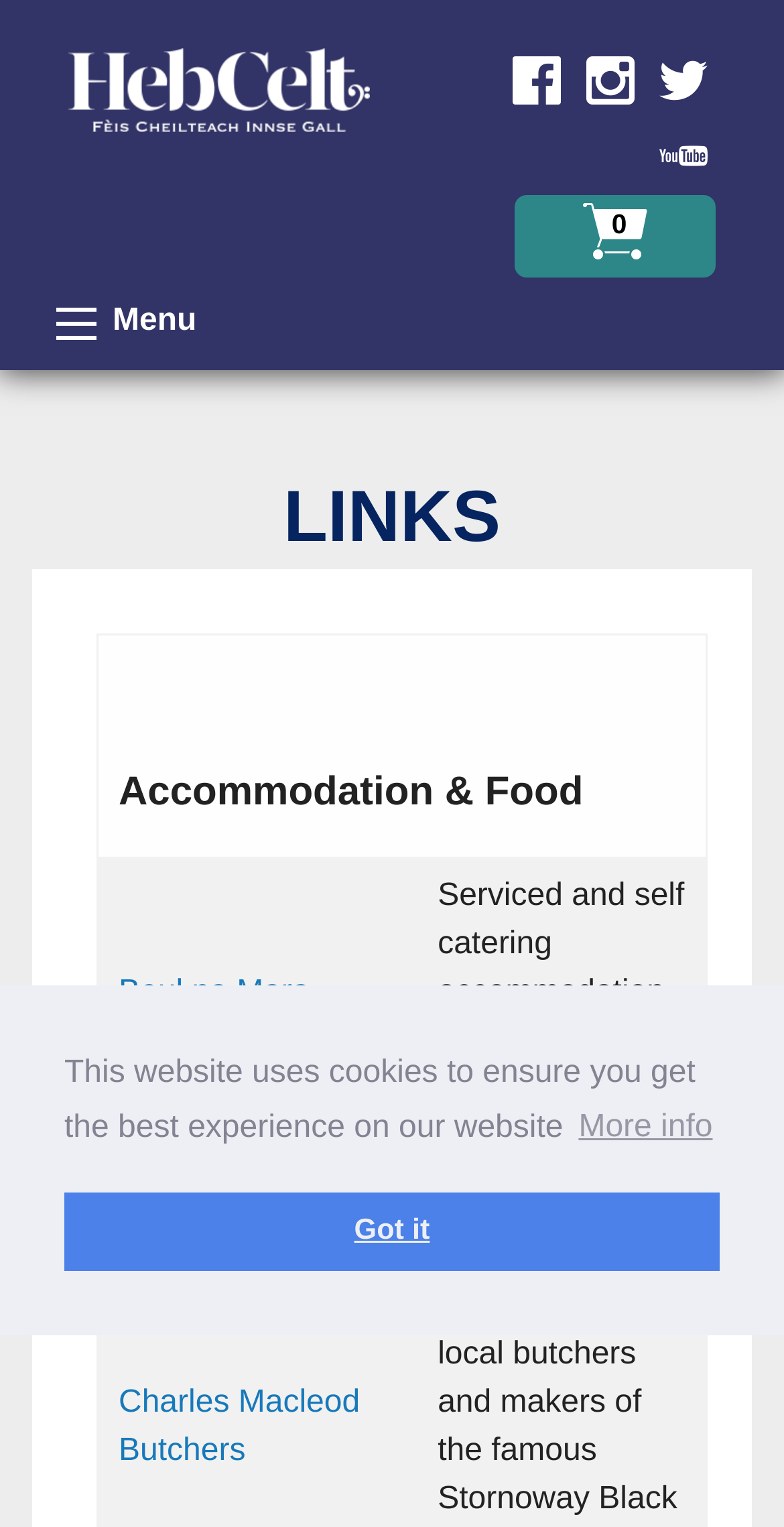What is the purpose of the cookie message?
Give a comprehensive and detailed explanation for the question.

The cookie message is a dialog box that appears on the webpage, informing users that the website uses cookies to ensure the best experience. It provides an option to learn more about cookies and a button to dismiss the message.